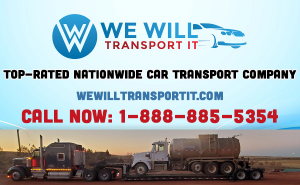What is the company's logo?
Give a comprehensive and detailed explanation for the question.

The company's logo is prominently displayed at the top of the advertisement, showcasing a stylized vehicle and emphasizing its service.